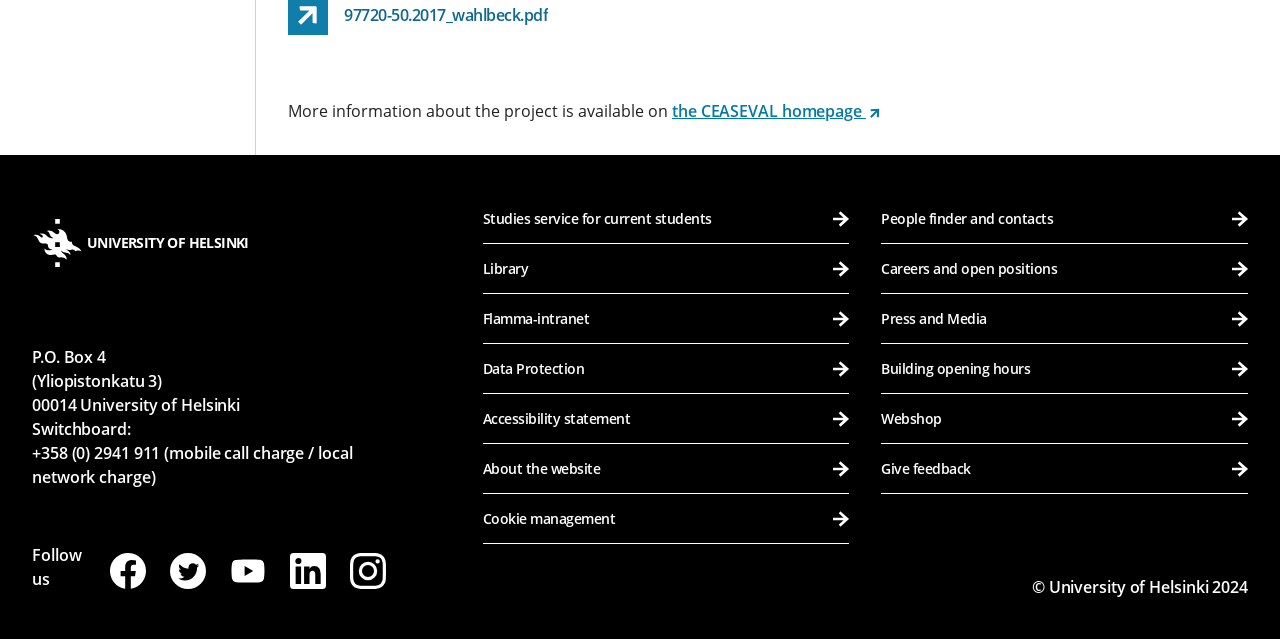Pinpoint the bounding box coordinates of the area that must be clicked to complete this instruction: "Give feedback about the website".

[0.689, 0.696, 0.975, 0.773]